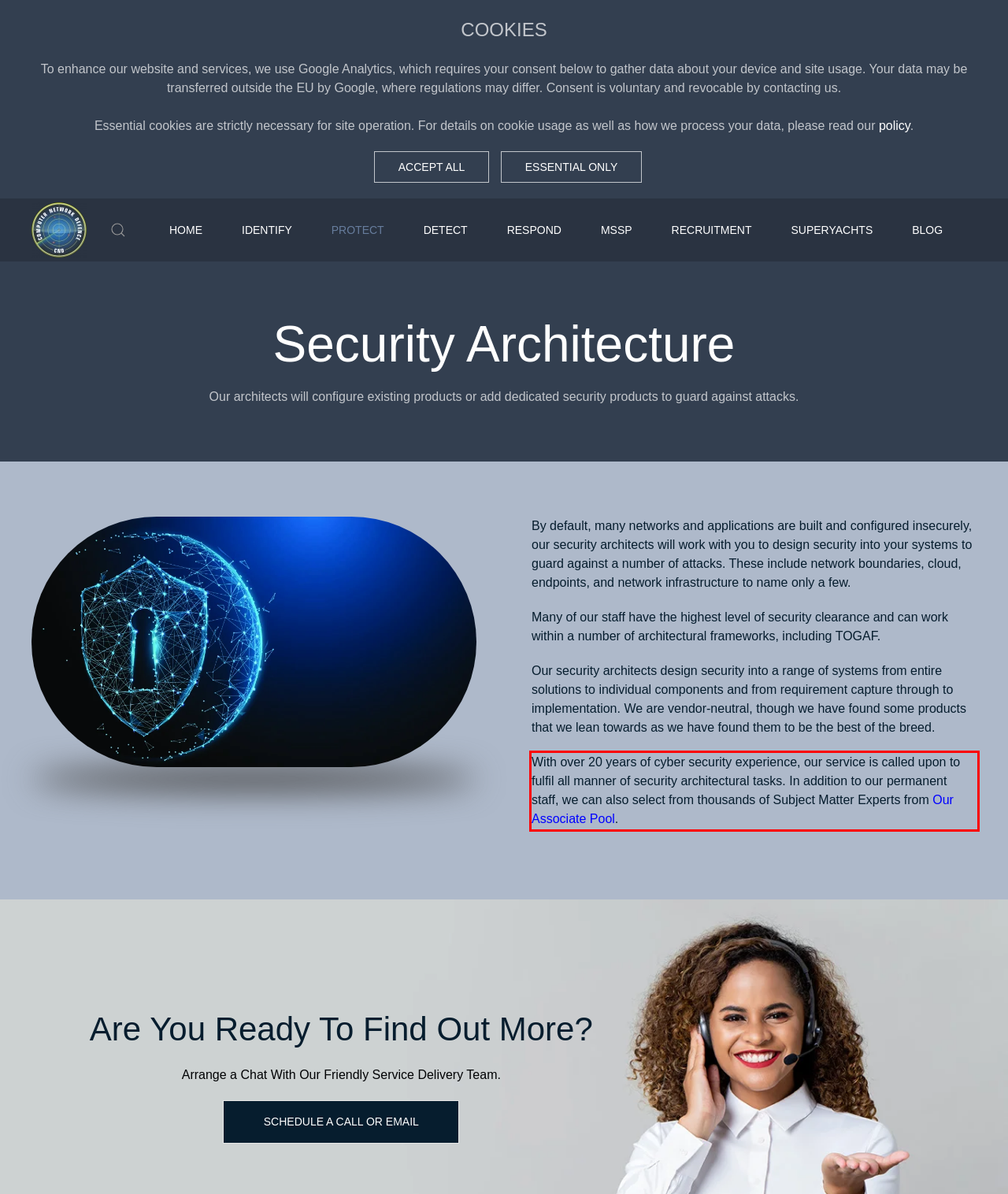Given a screenshot of a webpage, identify the red bounding box and perform OCR to recognize the text within that box.

With over 20 years of cyber security experience, our service is called upon to fulfil all manner of security architectural tasks. In addition to our permanent staff, we can also select from thousands of Subject Matter Experts from Our Associate Pool.